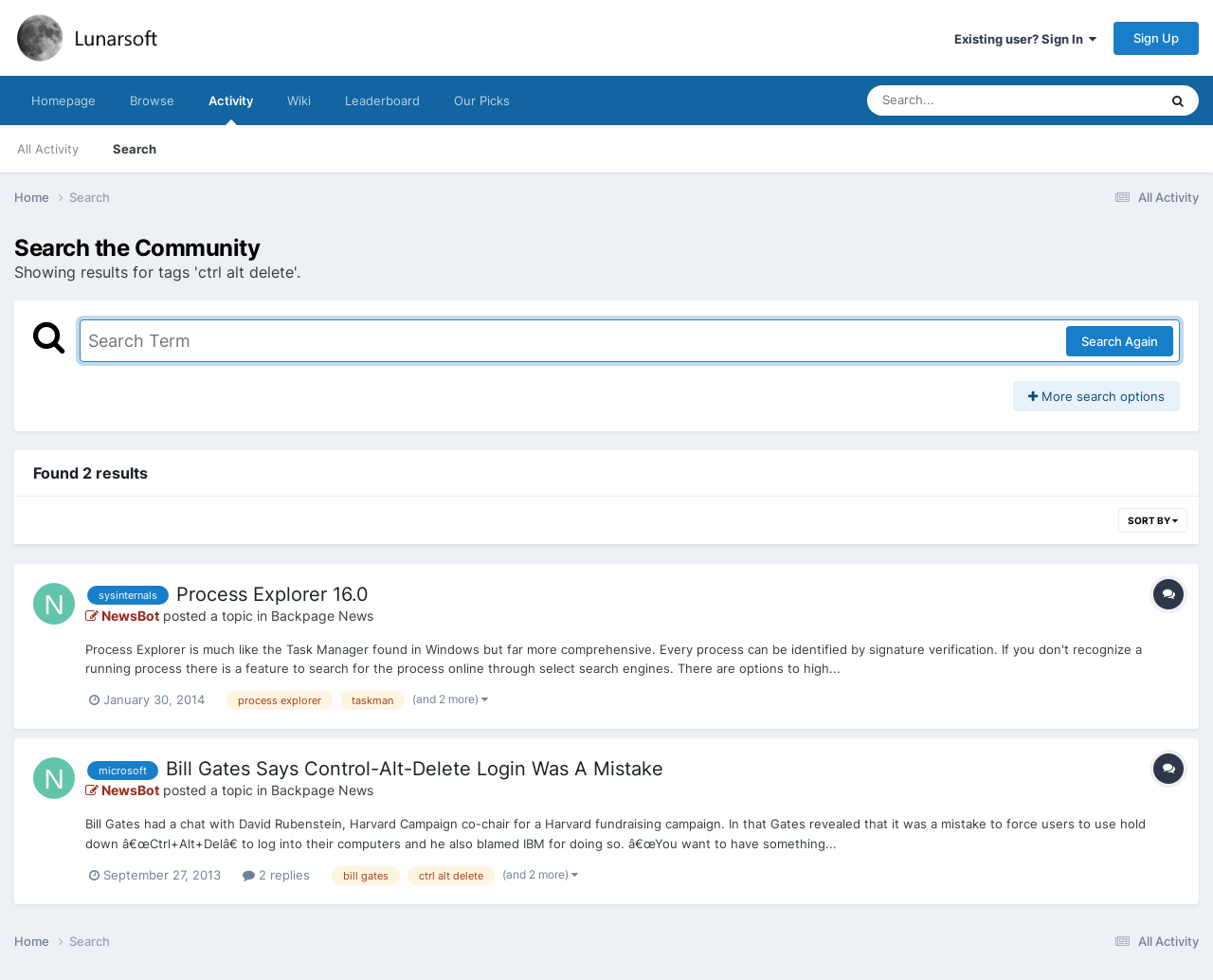Identify and extract the heading text of the webpage.

Search the Community